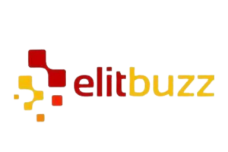What is the brand's commitment?
Provide a well-explained and detailed answer to the question.

The logo reflects the brand's commitment to engaging its audience and fostering a dynamic presence in the social media landscape, which suggests that the brand is dedicated to interacting with its online community.